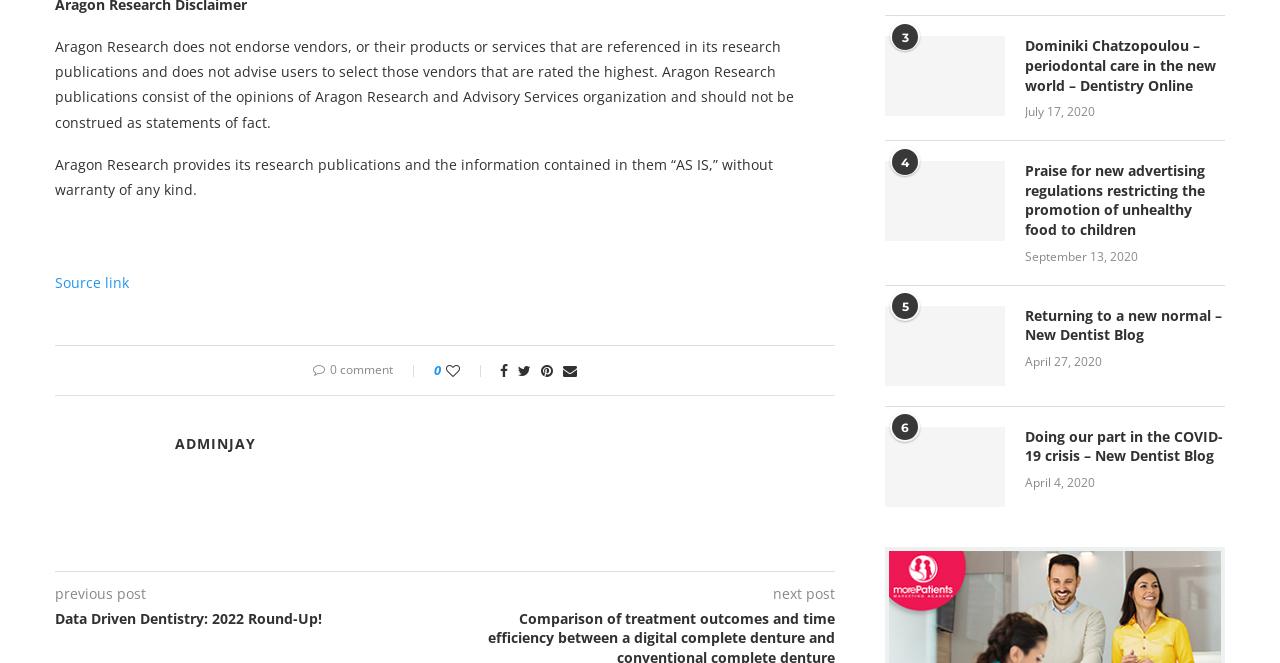Identify the bounding box coordinates for the UI element mentioned here: "Source link". Provide the coordinates as four float values between 0 and 1, i.e., [left, top, right, bottom].

[0.043, 0.411, 0.101, 0.44]